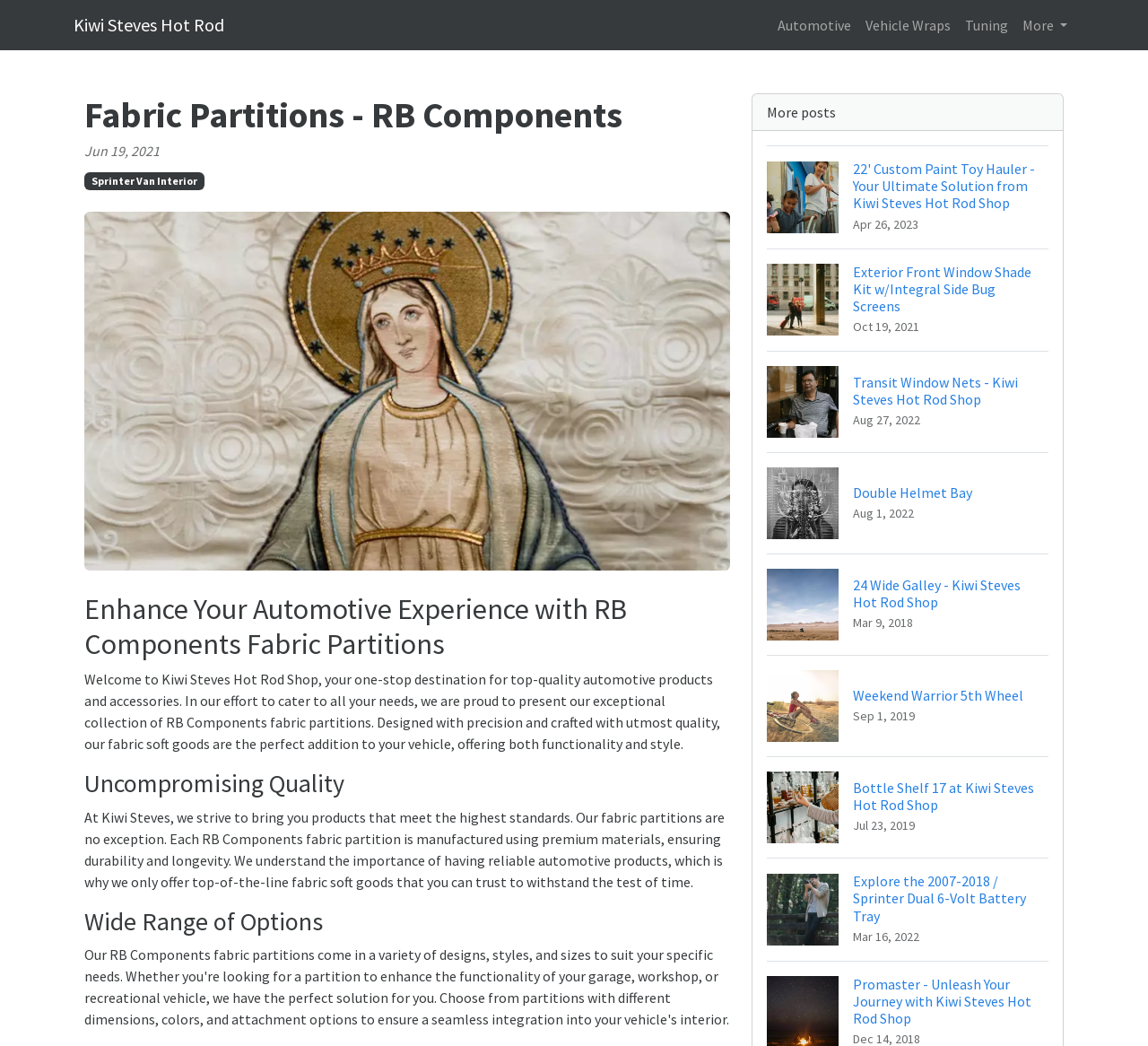Find the bounding box coordinates for the area that should be clicked to accomplish the instruction: "Explore Vehicle Wraps".

[0.748, 0.007, 0.834, 0.041]